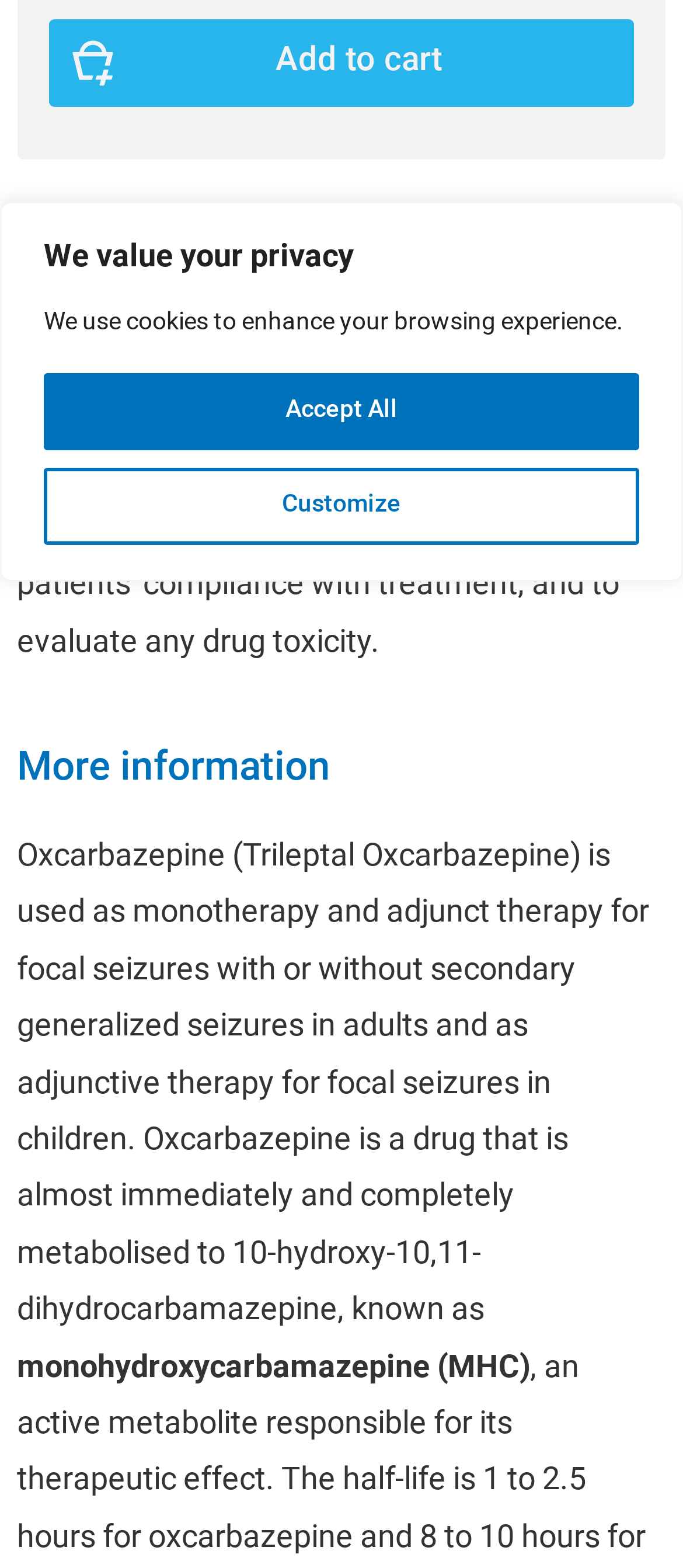Locate the UI element described by Accept All in the provided webpage screenshot. Return the bounding box coordinates in the format (top-left x, top-left y, bottom-right x, bottom-right y), ensuring all values are between 0 and 1.

[0.064, 0.238, 0.936, 0.287]